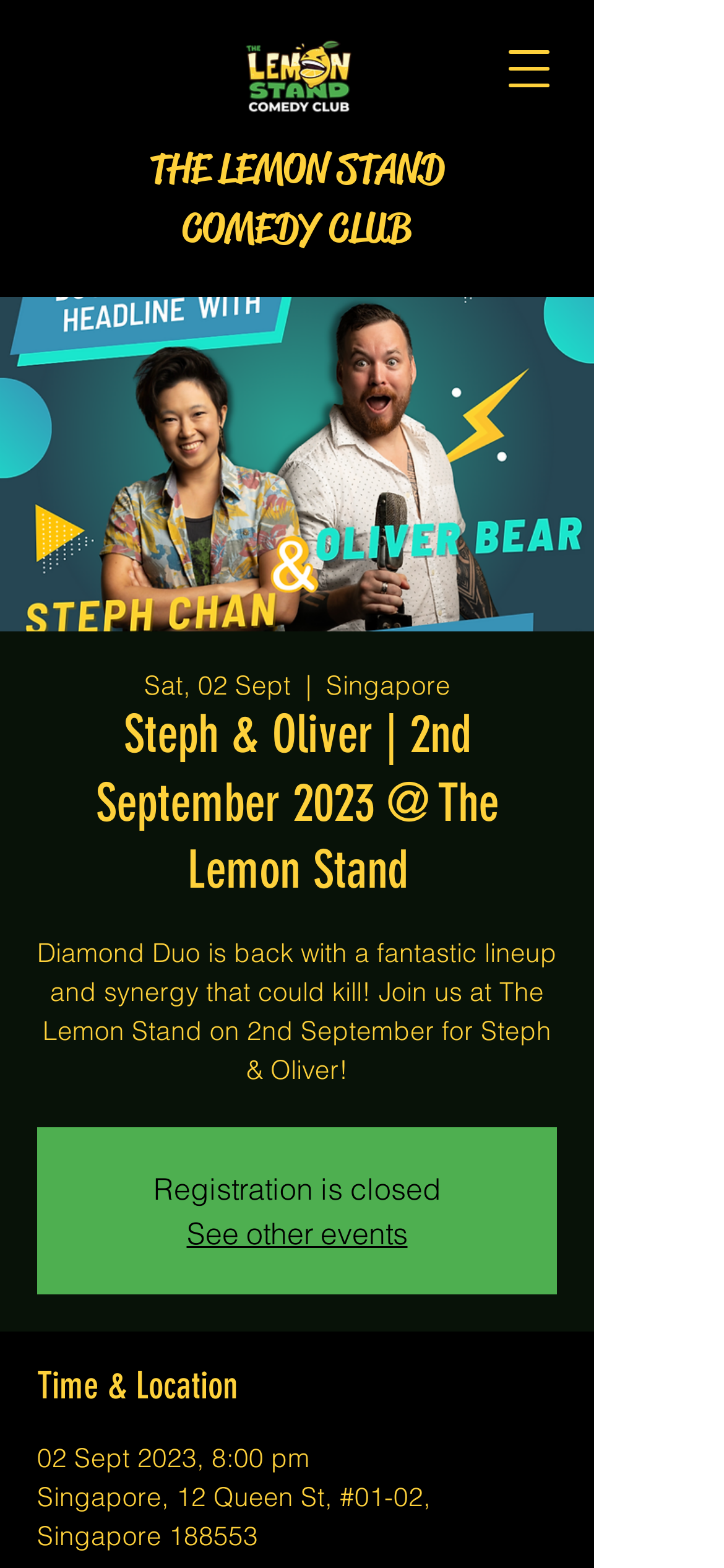What is the date of the event?
Based on the image, answer the question with as much detail as possible.

I found the date of the event by looking at the 'Time & Location' section, where it says '02 Sept 2023, 8:00 pm'.